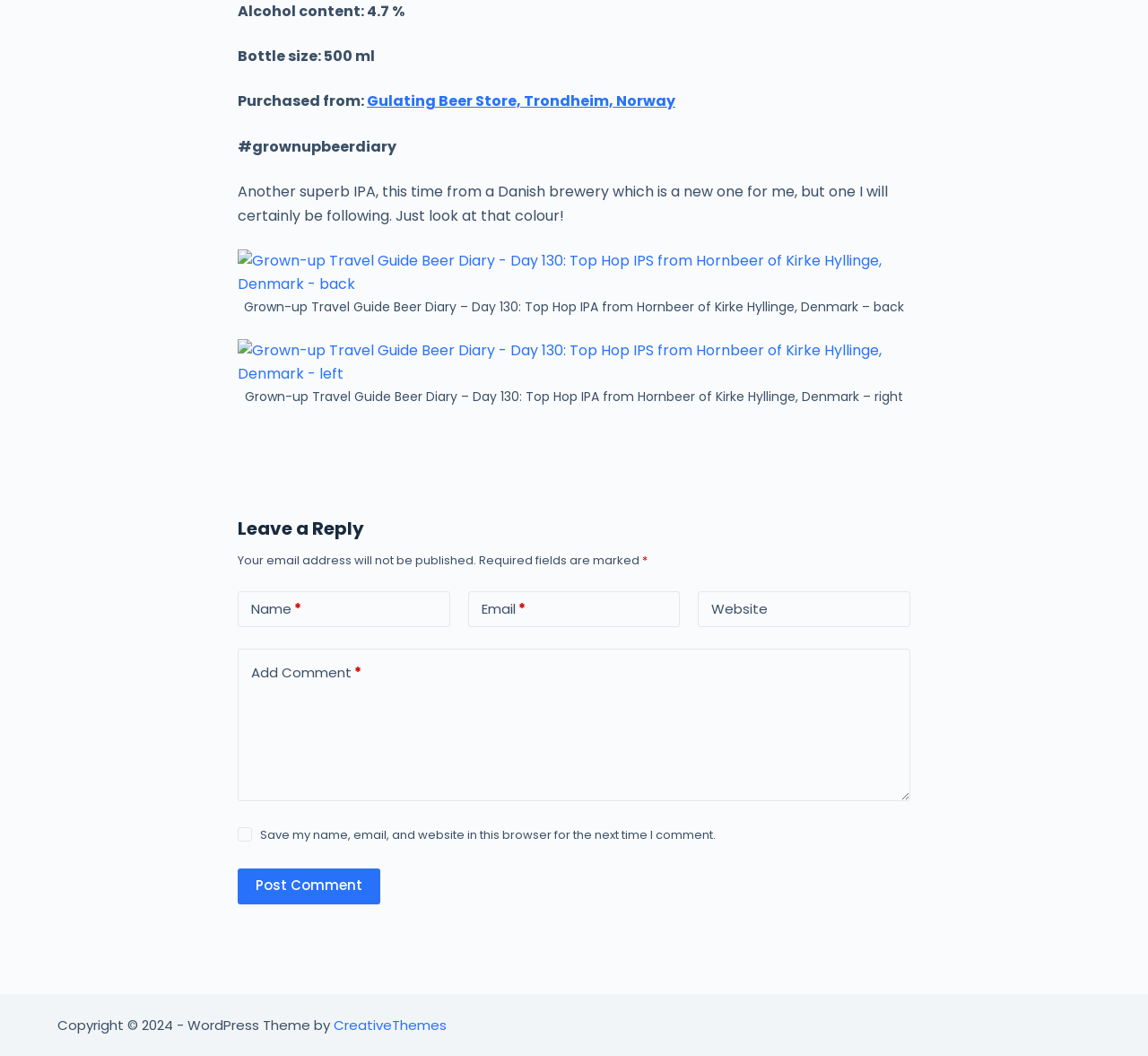Please find the bounding box coordinates of the clickable region needed to complete the following instruction: "Post a comment". The bounding box coordinates must consist of four float numbers between 0 and 1, i.e., [left, top, right, bottom].

[0.207, 0.822, 0.331, 0.856]